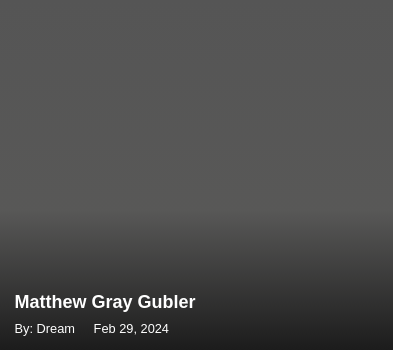What is the date associated with the image? Look at the image and give a one-word or short phrase answer.

Feb 29, 2024